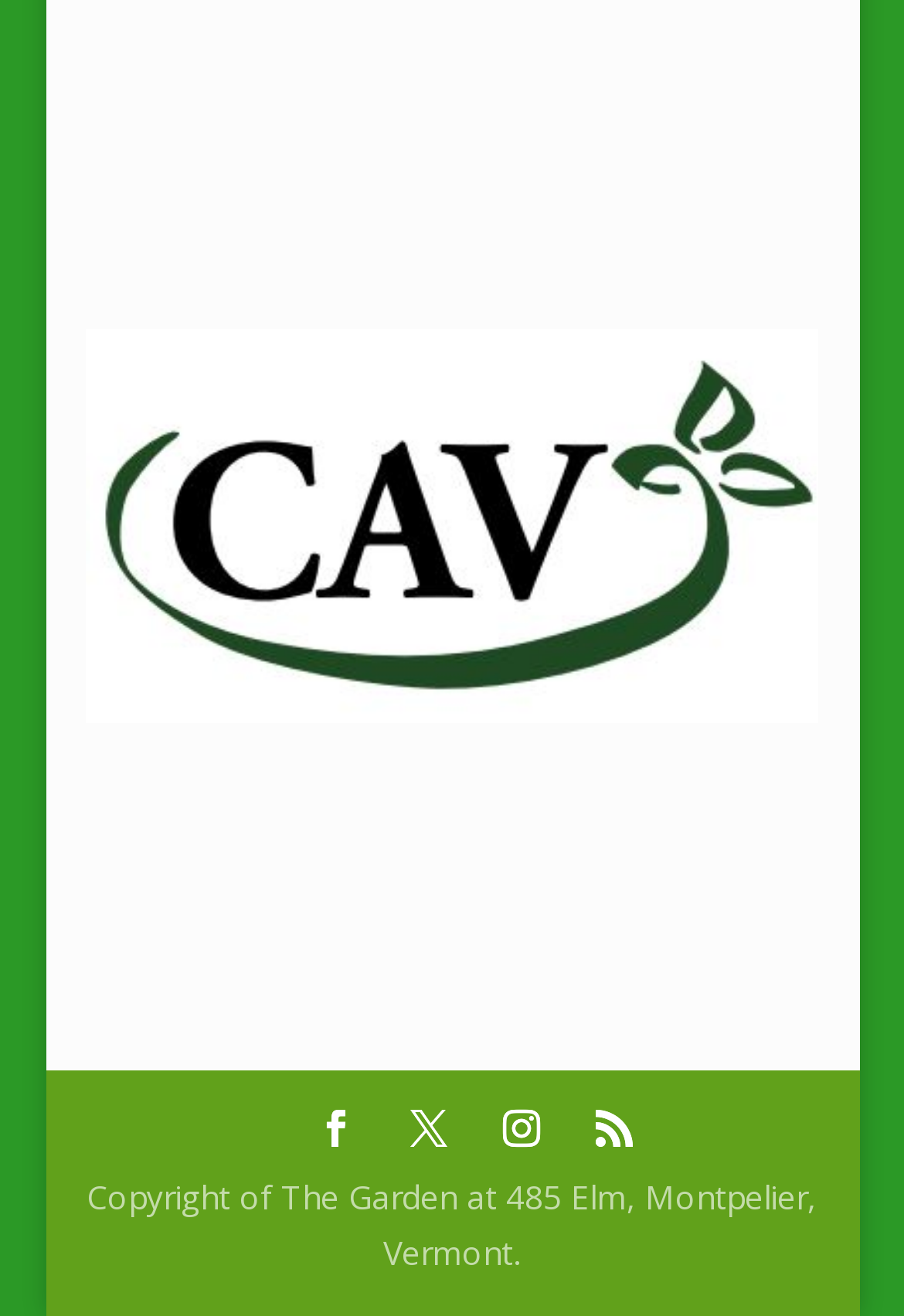What is the location mentioned in the copyright information?
Provide a one-word or short-phrase answer based on the image.

Montpelier, Vermont